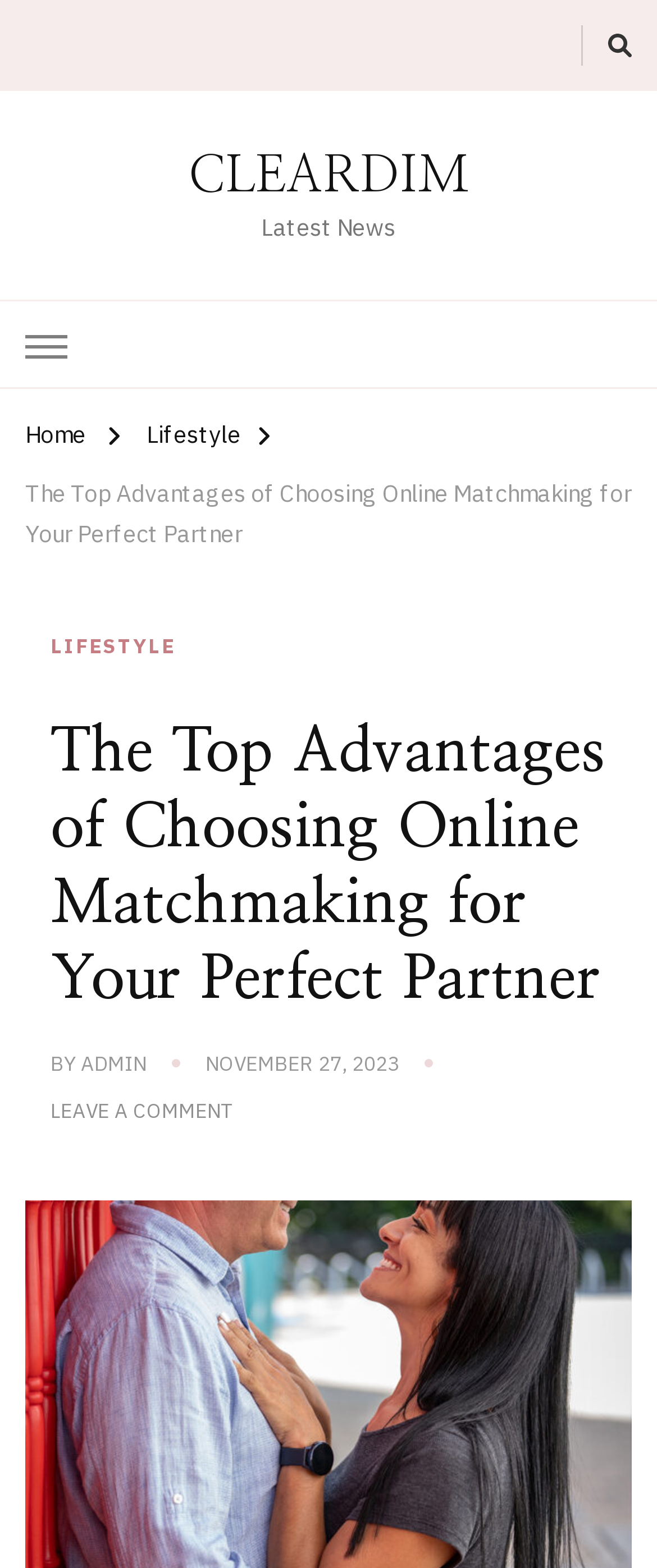Who is the author of the article?
Make sure to answer the question with a detailed and comprehensive explanation.

I found the author's name by looking at the link 'ADMIN' which is located below the article title and above the publication date, indicating that ADMIN is the author of the article.